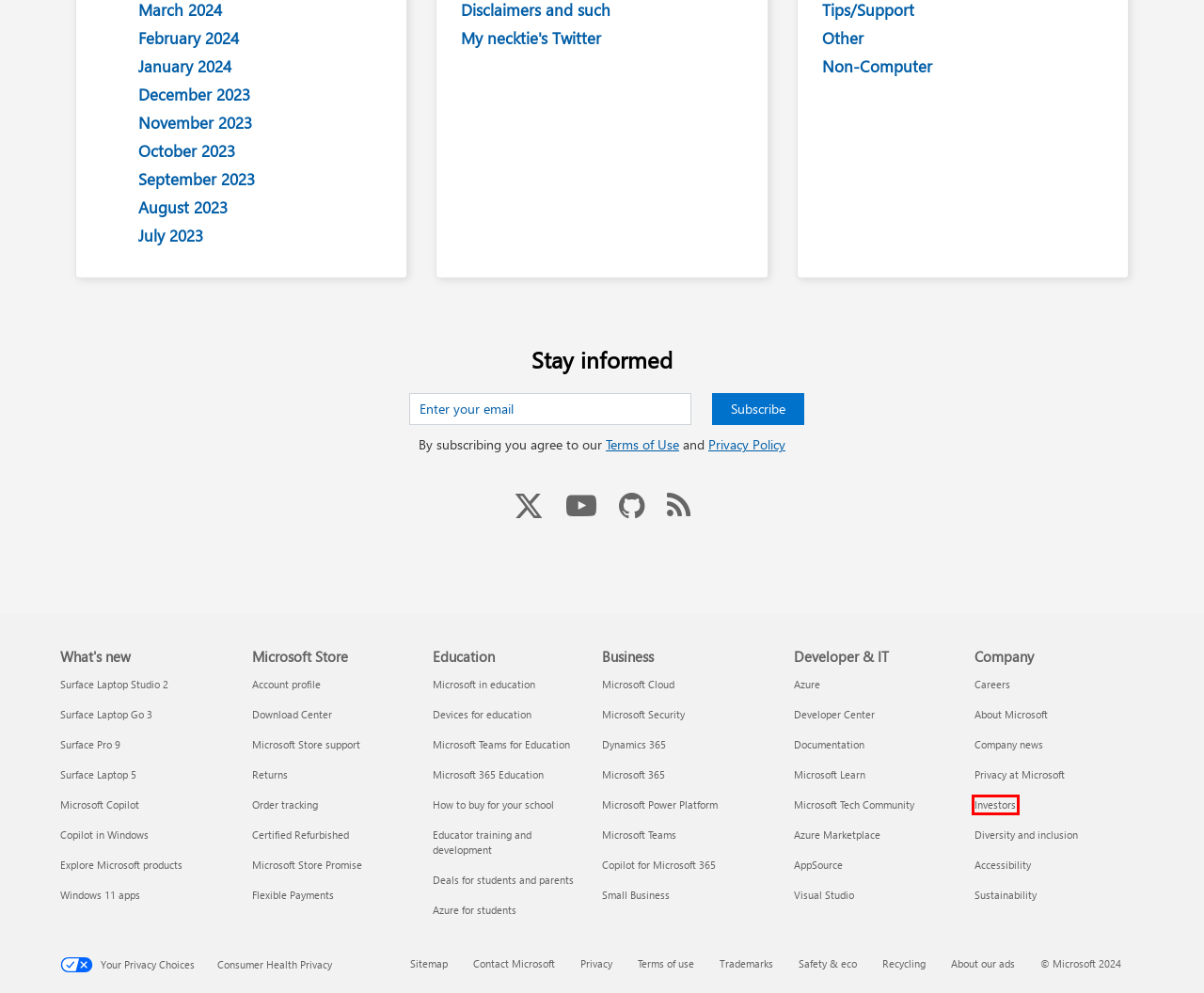After examining the screenshot of a webpage with a red bounding box, choose the most accurate webpage description that corresponds to the new page after clicking the element inside the red box. Here are the candidates:
A. June 2023 - The Old New Thing
B. May 2021 - The Old New Thing
C. March 2023 - The Old New Thing
D. Visual Studio: IDE and Code Editor for Software Developers and Teams
E. AI-Powered Low-Code Tools | Microsoft Power Platform
F. January 2023 - The Old New Thing
G. Microsoft Investor Relations - Home Page
H. Microsoft Copilot | Microsoft AI

G